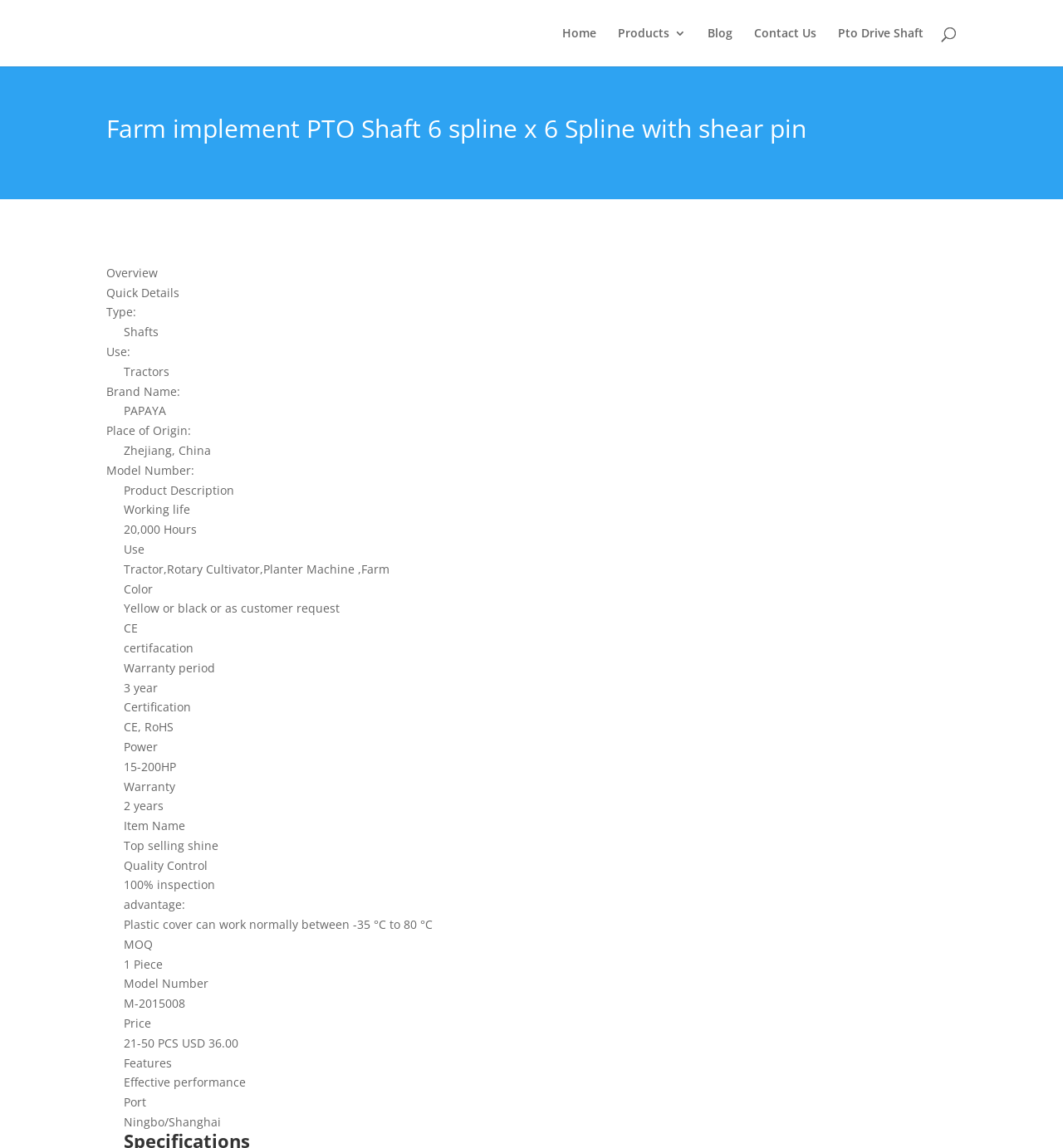What is the price of the product for 21-50 PCS?
Using the information from the image, give a concise answer in one word or a short phrase.

USD 36.00